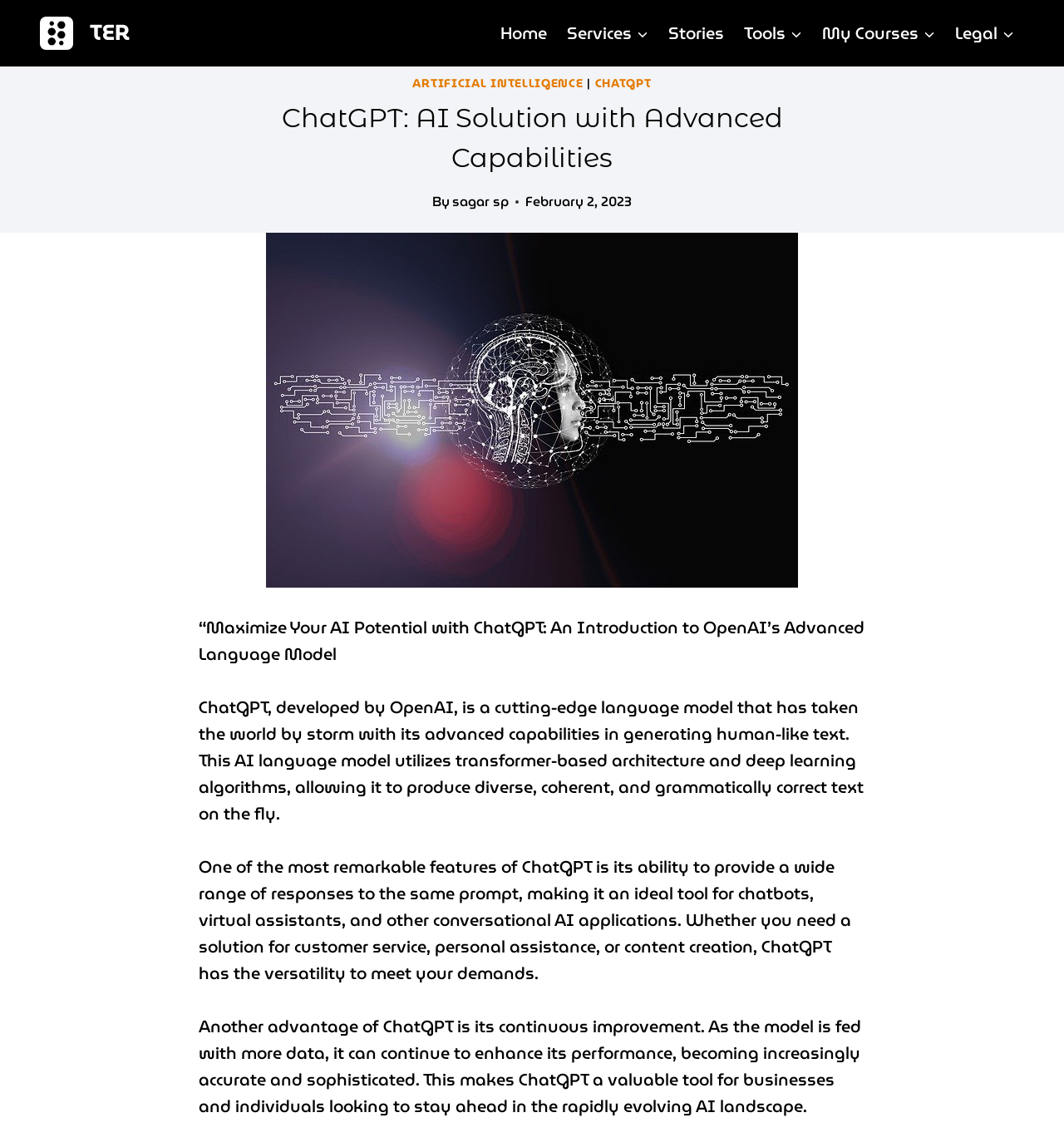Answer in one word or a short phrase: 
What is the name of the AI solution?

ChatGPT